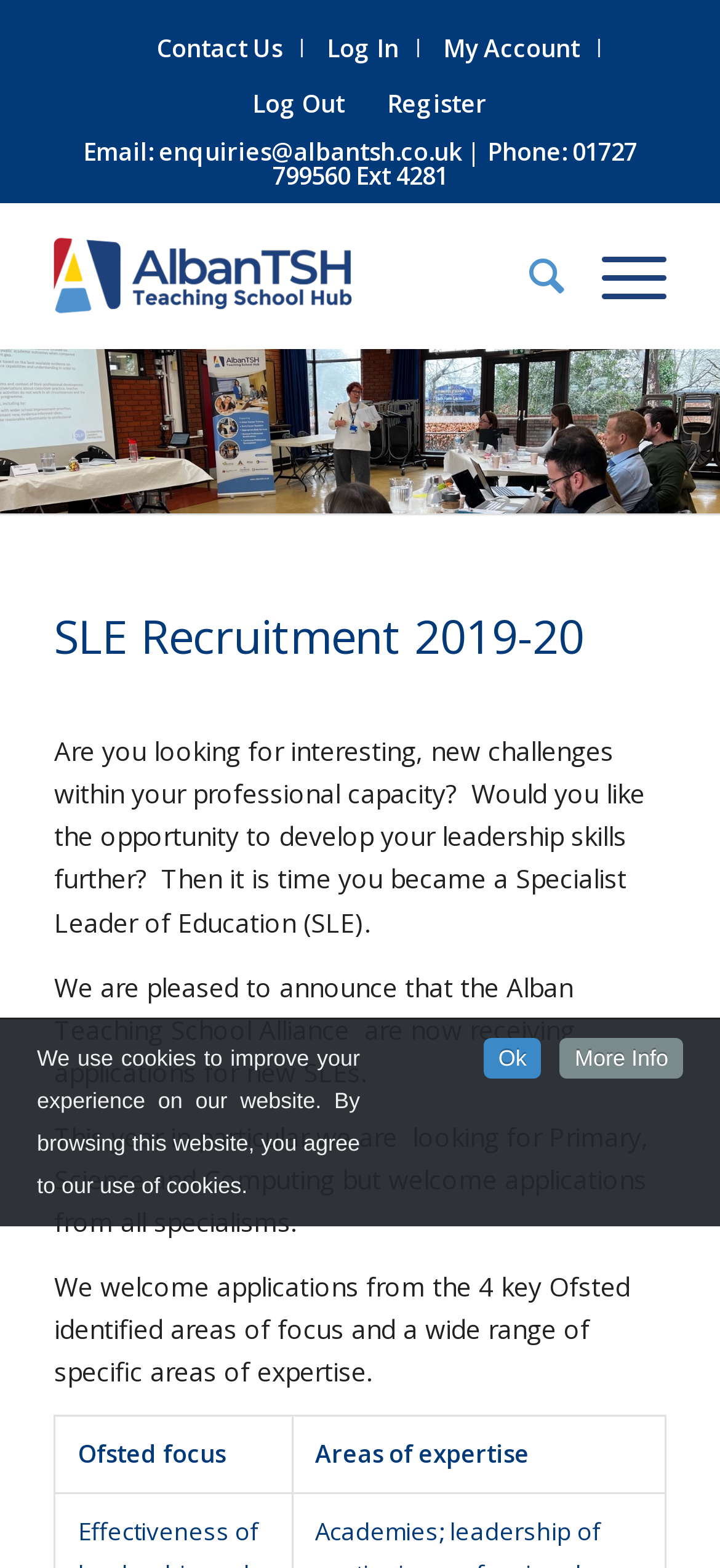Offer a thorough description of the webpage.

This webpage is about SLE Recruitment 2019-20 for the Alban Teaching School Hub. At the top, there are five links: "Contact Us", "Log In", "My Account", "Log Out", and "Register", aligned horizontally. Below these links, there is a section with the school's contact information, including an email address and phone number.

To the right of the contact information, there is a layout table with a link to the Alban Teaching School Hub, accompanied by an image of the school's logo. Below this table, there are two more links: "Search" and "Menu".

The main content of the webpage starts with a heading "SLE Recruitment 2019-20" followed by a paragraph of text that introduces the opportunity to become a Specialist Leader of Education (SLE) and develop leadership skills. The text continues with three more paragraphs, explaining the application process and the areas of focus for this year's recruitment.

Below the main content, there is a section with a table containing two grid cells: "Ofsted focus" and "Areas of expertise". At the bottom of the webpage, there is a notice about the use of cookies on the website, with two links: "Ok" and "More Info".